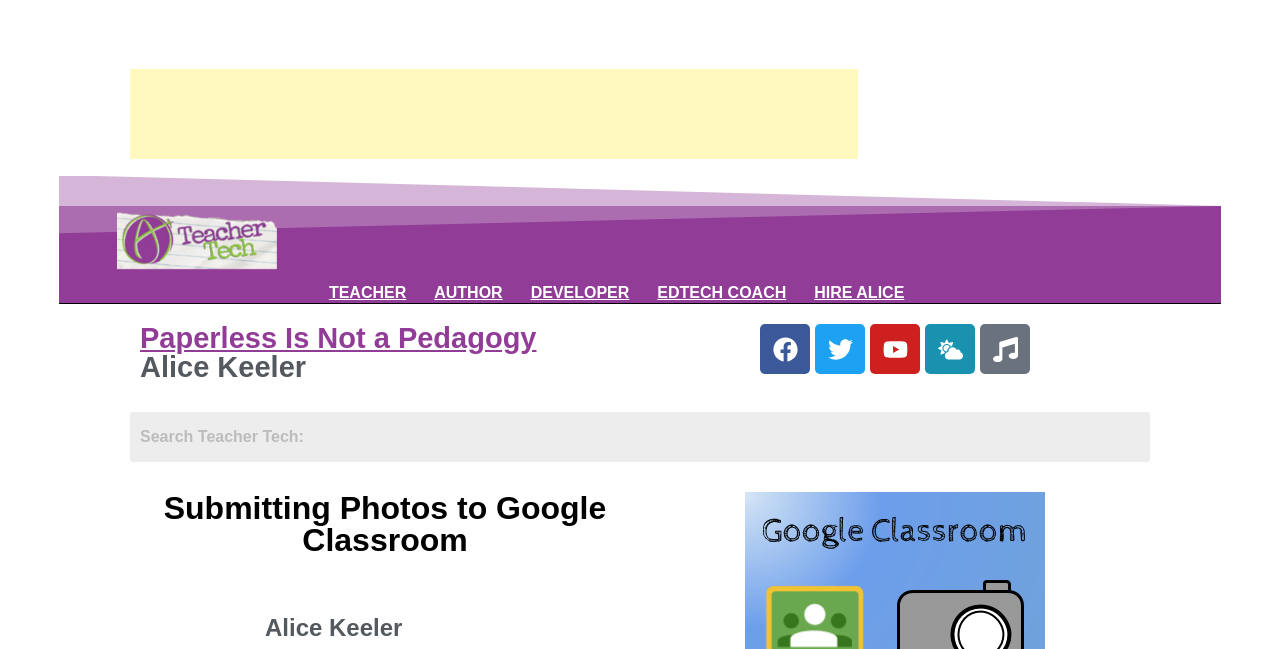Please use the details from the image to answer the following question comprehensively:
What is the profession of Alice Keeler?

The profession of Alice Keeler can be determined by looking at the links 'TEACHER', 'AUTHOR', 'DEVELOPER', and 'EDTECH COACH' which are located at the top of the webpage, indicating that Alice Keeler is a teacher, author, developer, and EdTech coach.